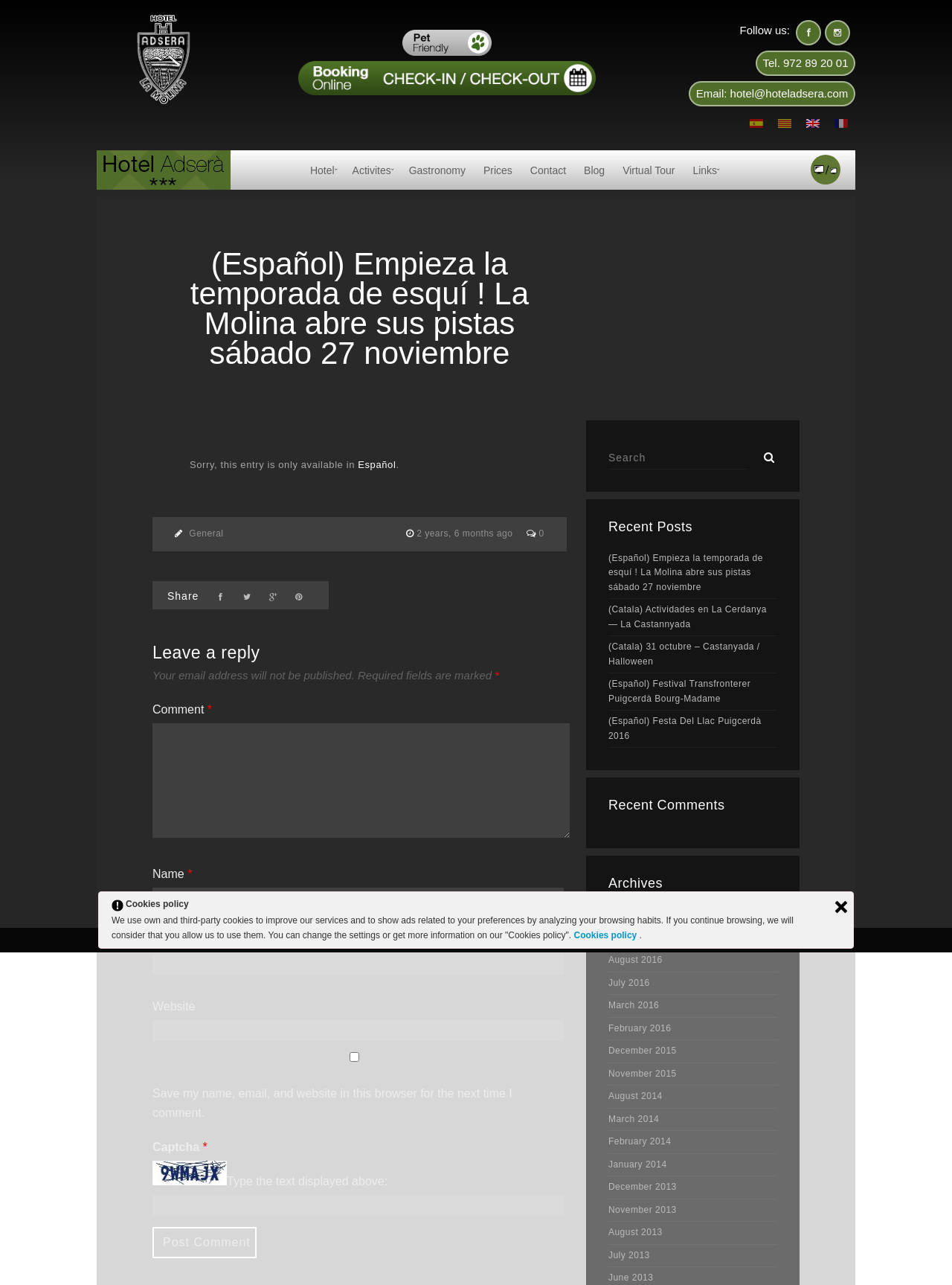Find and generate the main title of the webpage.

(Español) Empieza la temporada de esquí ! La Molina abre sus pistas sábado 27 noviembre